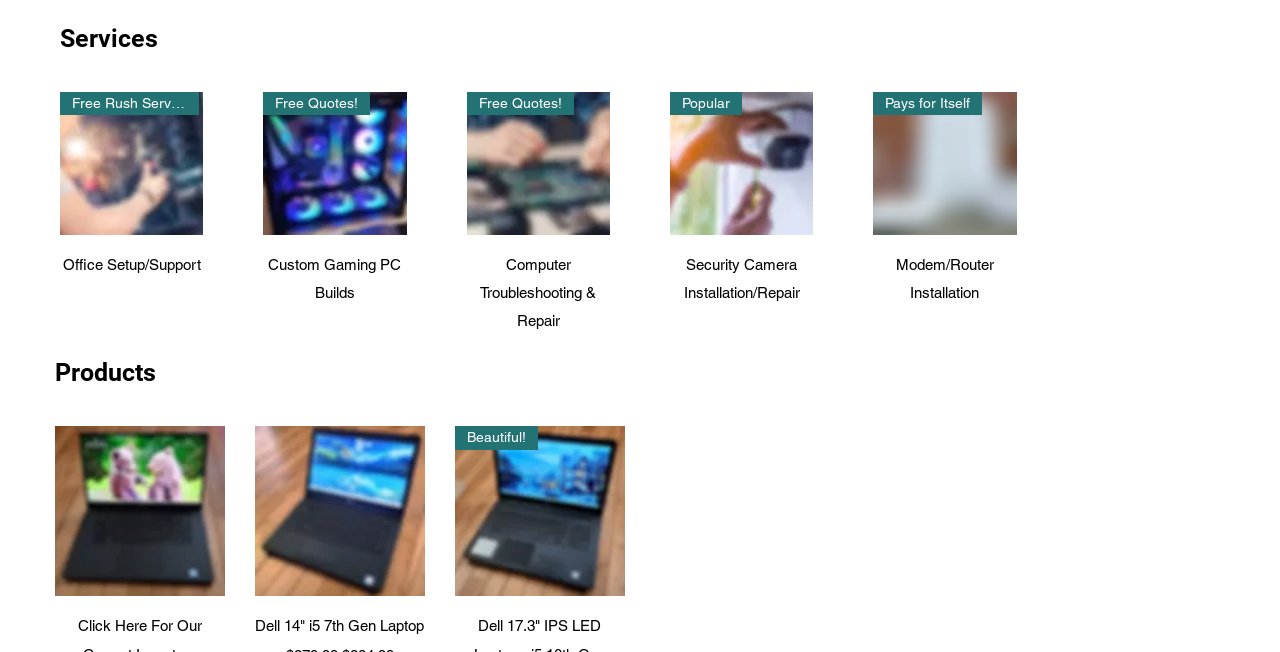Locate the bounding box coordinates of the element that should be clicked to fulfill the instruction: "View Computer Troubleshooting & Repair".

[0.365, 0.385, 0.477, 0.514]